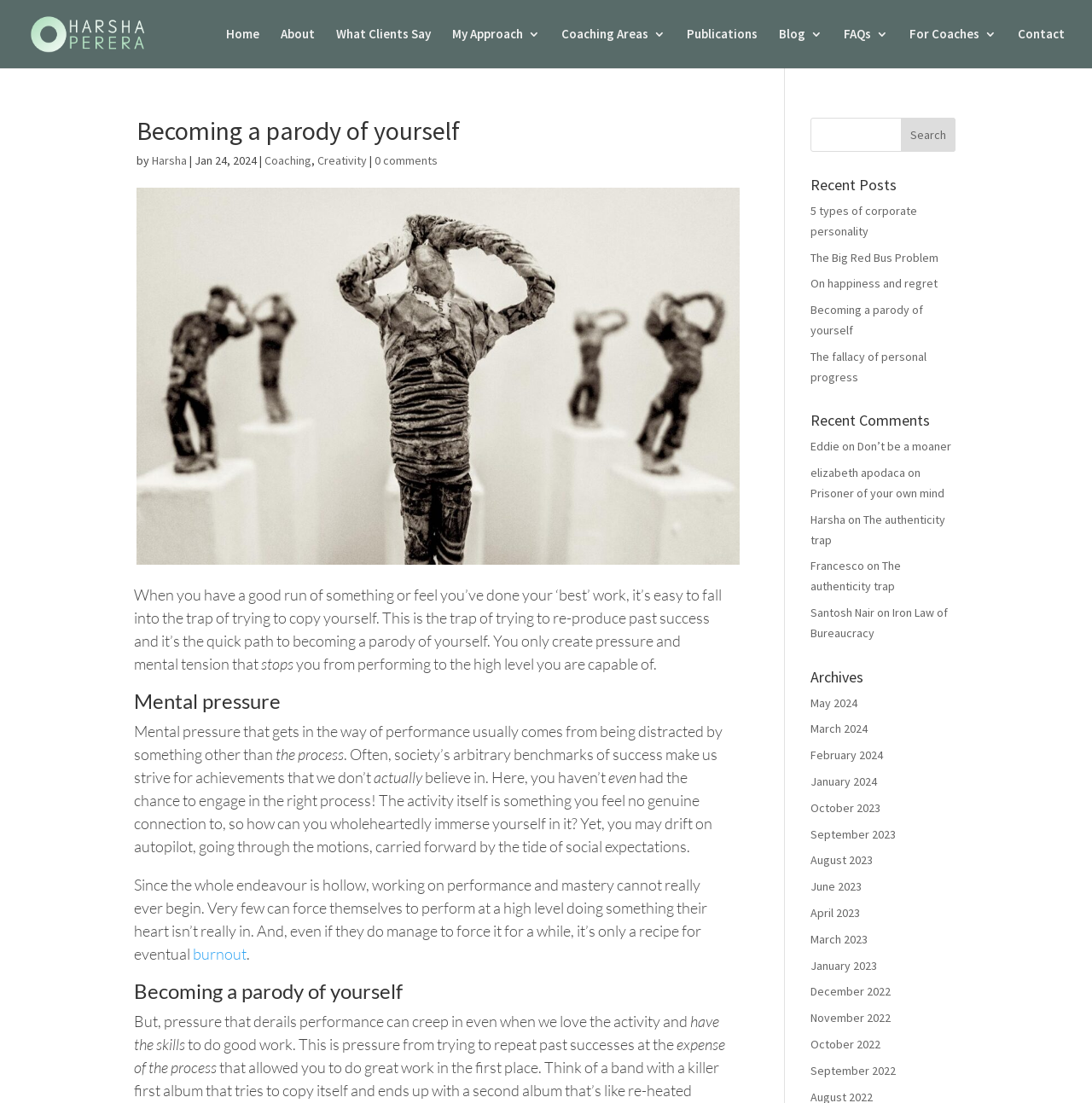Please locate the bounding box coordinates of the element that needs to be clicked to achieve the following instruction: "Contact the coach". The coordinates should be four float numbers between 0 and 1, i.e., [left, top, right, bottom].

[0.932, 0.026, 0.975, 0.062]